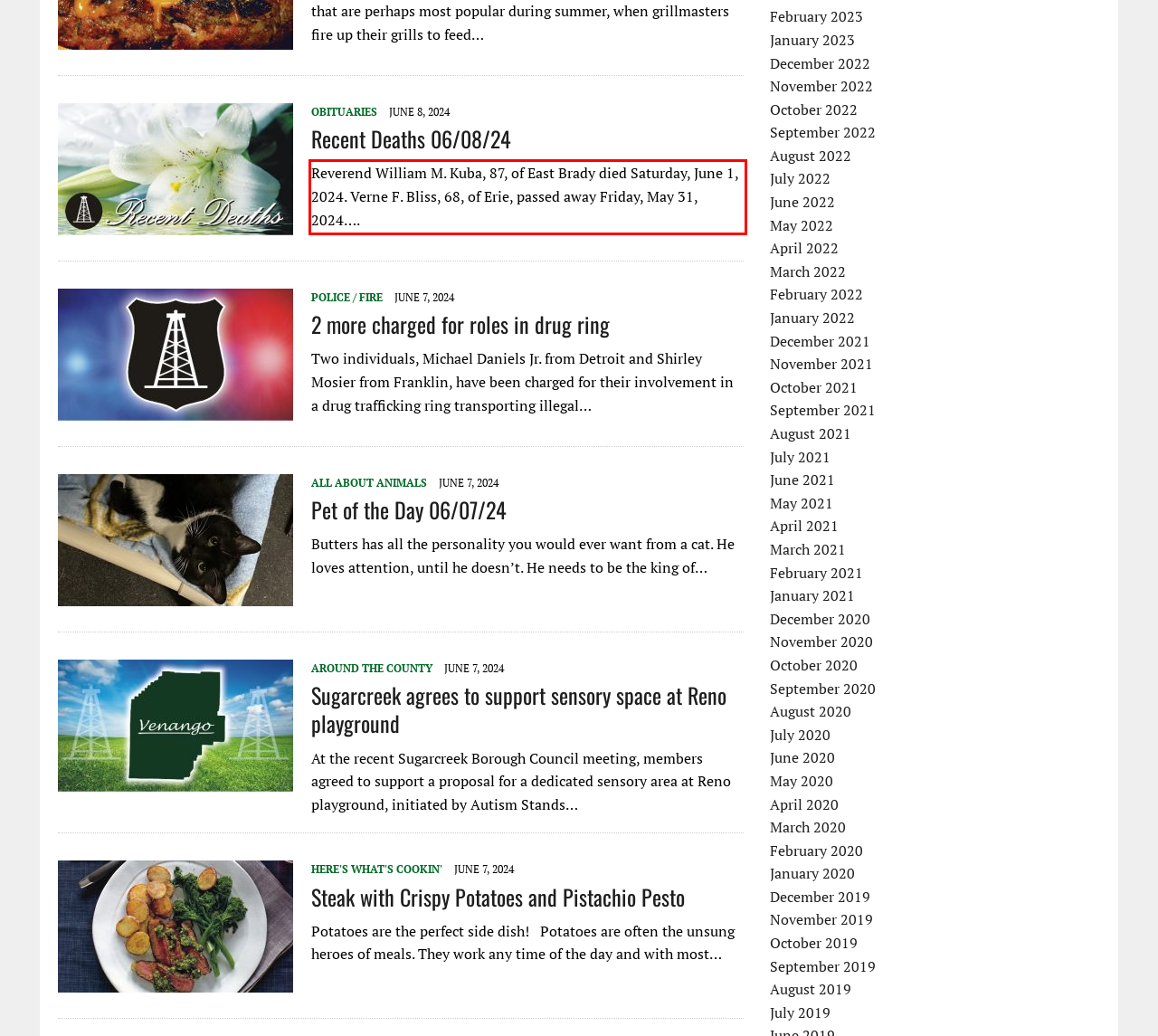Please use OCR to extract the text content from the red bounding box in the provided webpage screenshot.

Reverend William M. Kuba, 87, of East Brady died Saturday, June 1, 2024. Verne F. Bliss, 68, of Erie, passed away Friday, May 31, 2024….